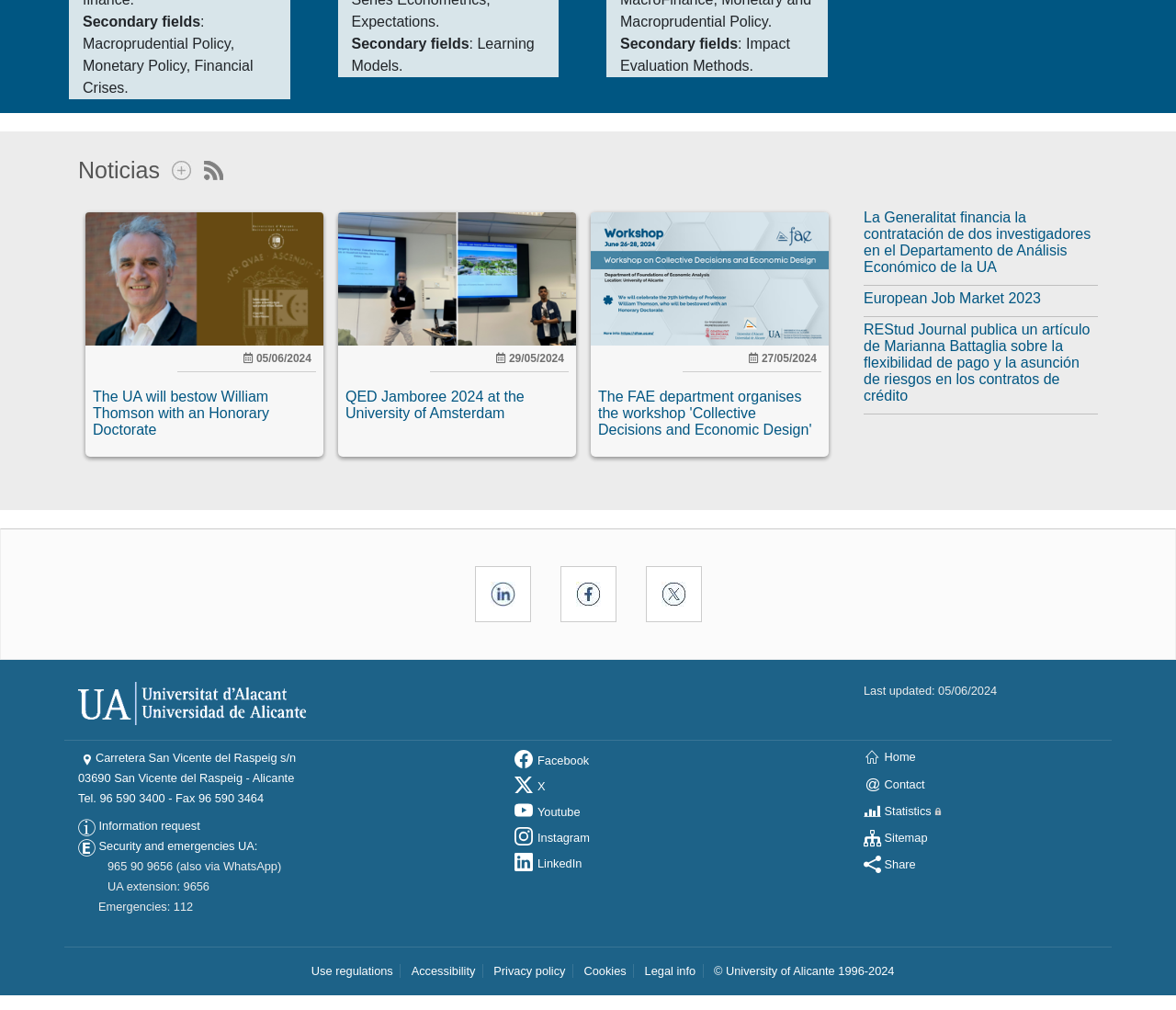Determine the bounding box coordinates of the region I should click to achieve the following instruction: "View the publication dated '05/06/2024'". Ensure the bounding box coordinates are four float numbers between 0 and 1, i.e., [left, top, right, bottom].

[0.215, 0.349, 0.265, 0.362]